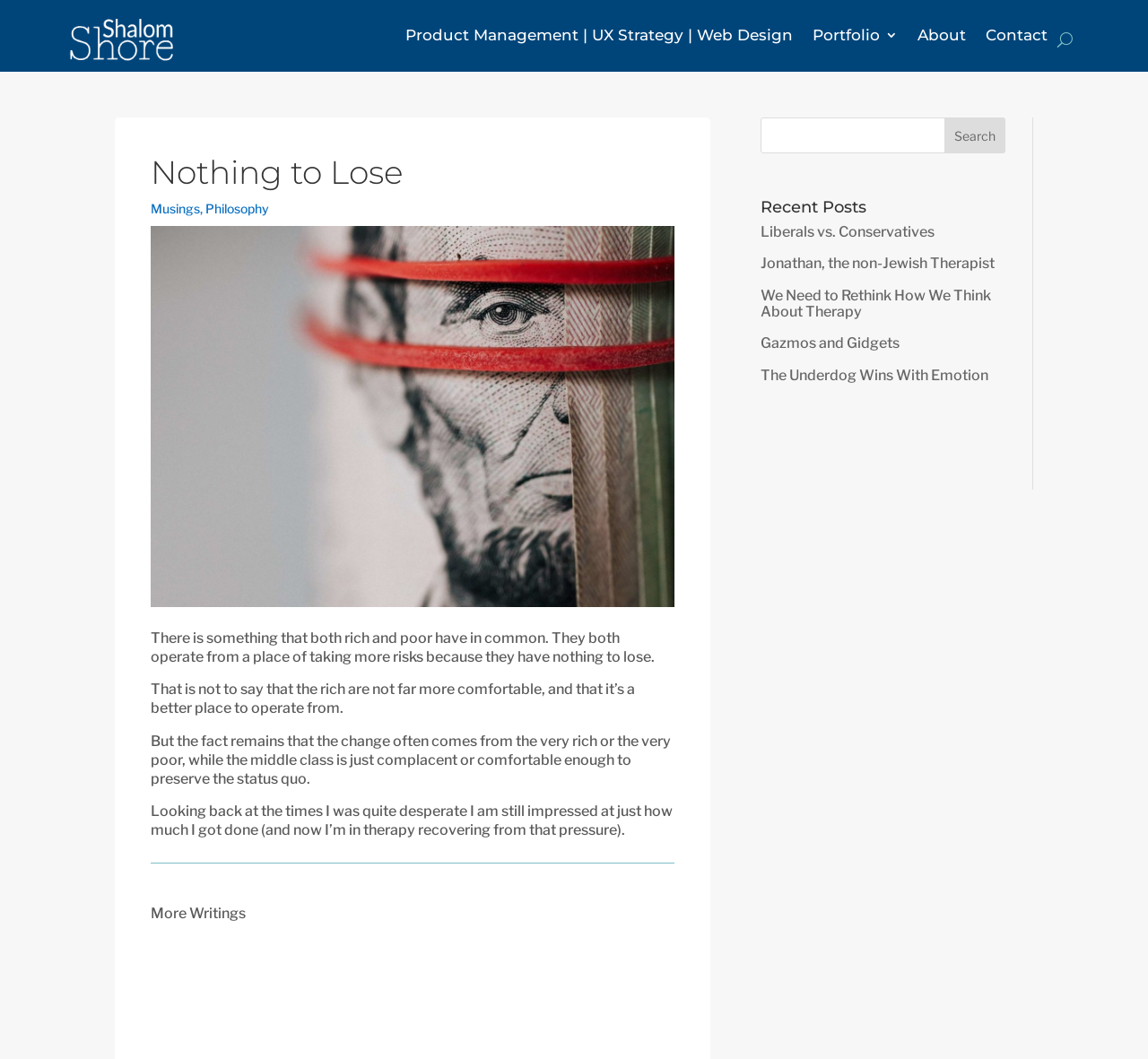Using the information in the image, could you please answer the following question in detail:
What is the tone of the author's writing?

The author's writing is introspective and reflective, as seen in the text 'Looking back at the times I was quite desperate I am still impressed at just how much I got done (and now I’m in therapy recovering from that pressure).' This suggests that the author is reflecting on their past experiences and emotions.